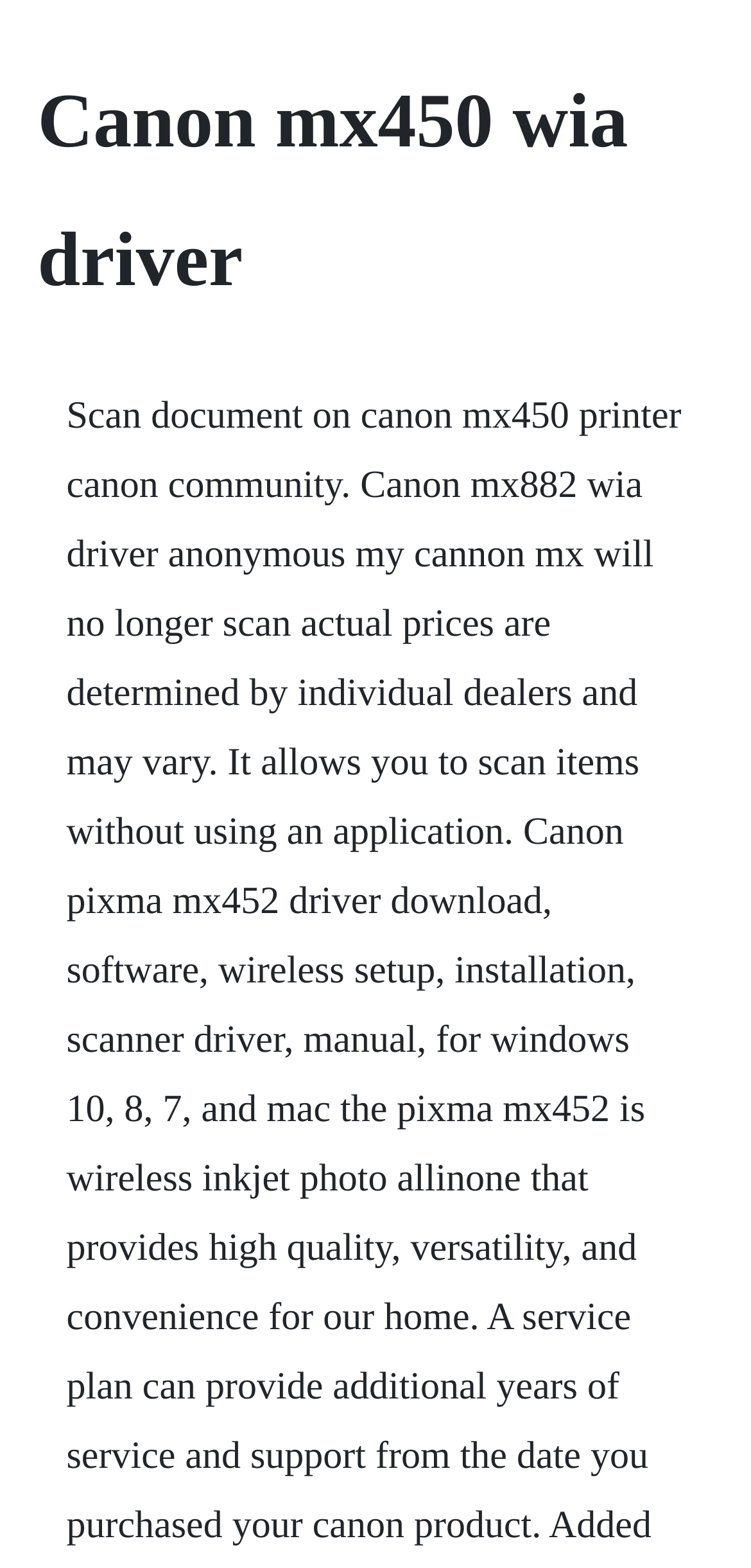Identify and generate the primary title of the webpage.

Canon mx450 wia driver